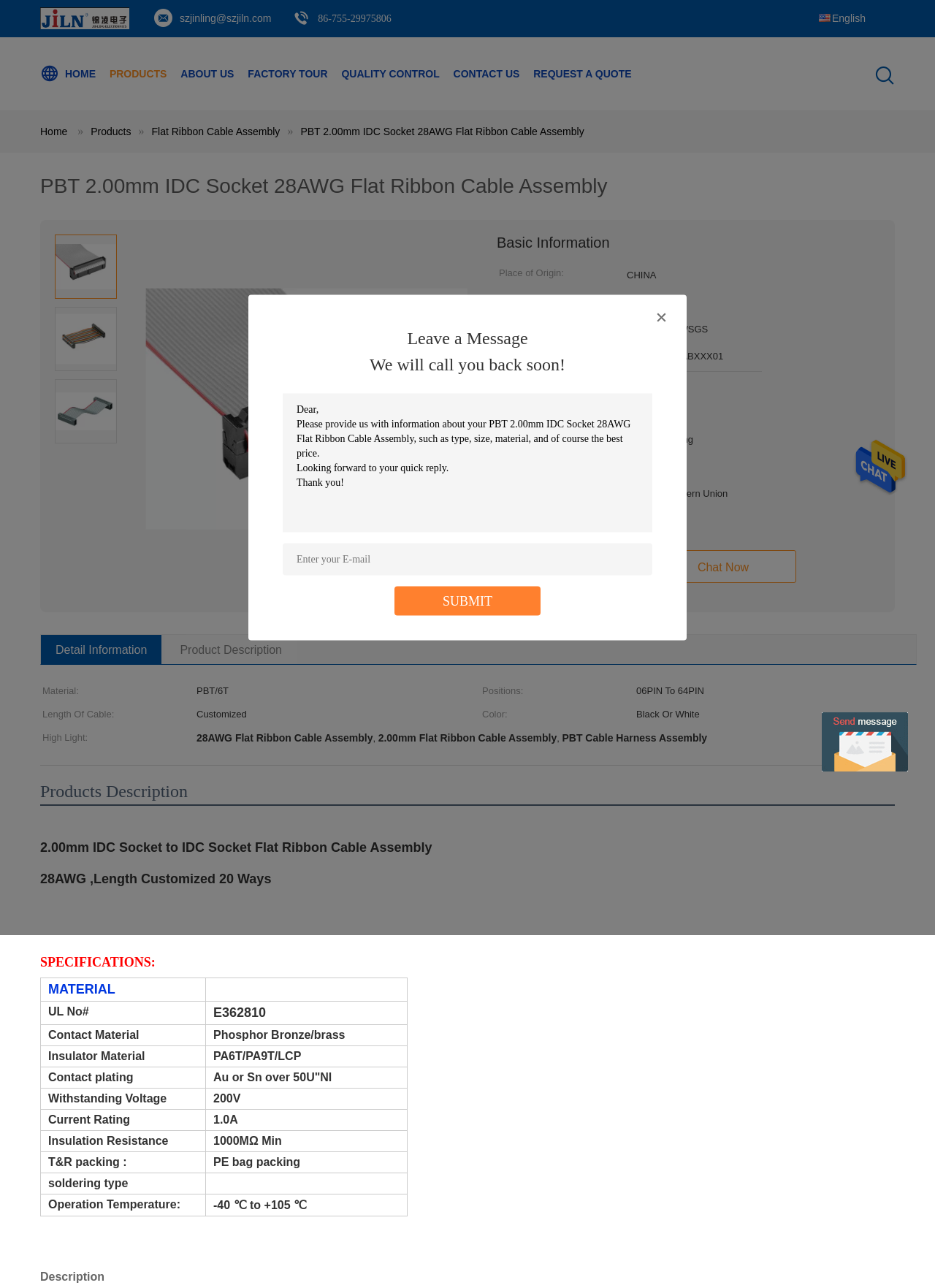Locate the headline of the webpage and generate its content.

PBT 2.00mm IDC Socket 28AWG Flat Ribbon Cable Assembly